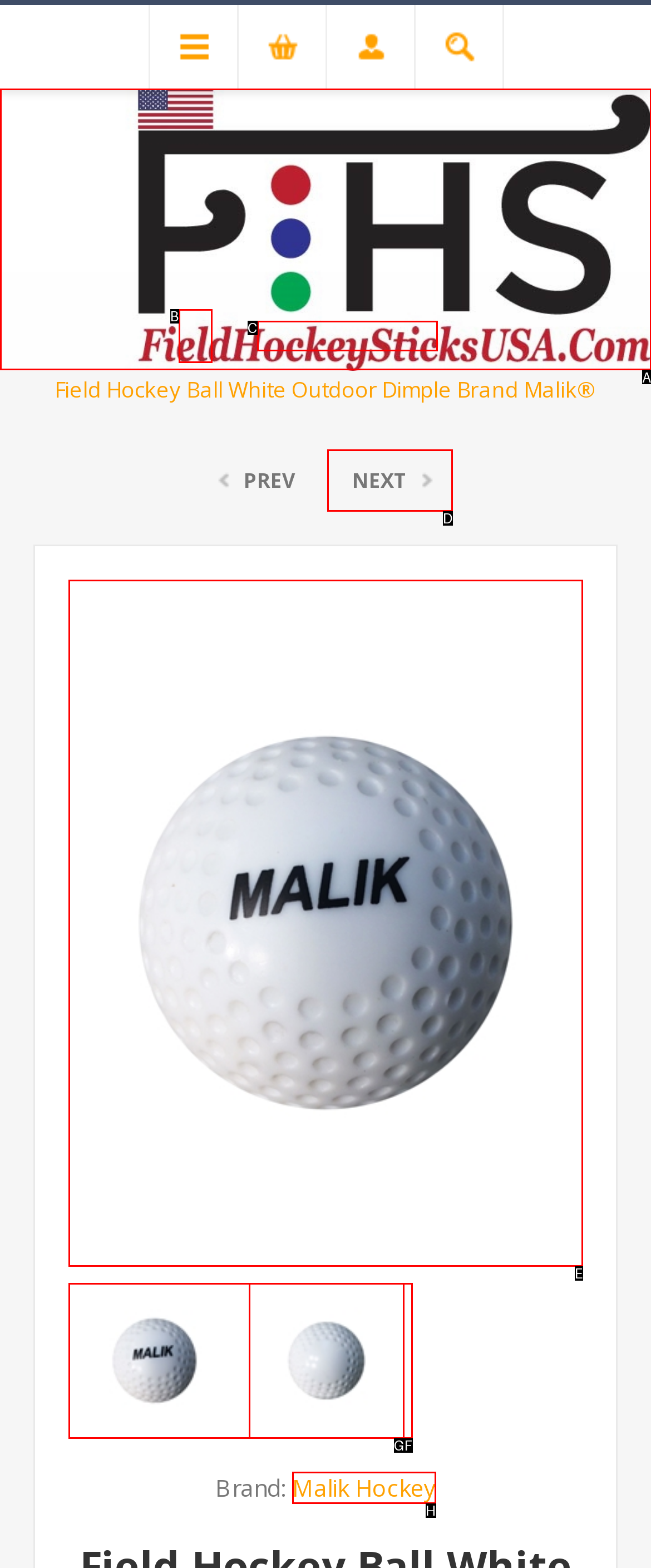Identify the bounding box that corresponds to: Malik Hockey
Respond with the letter of the correct option from the provided choices.

H